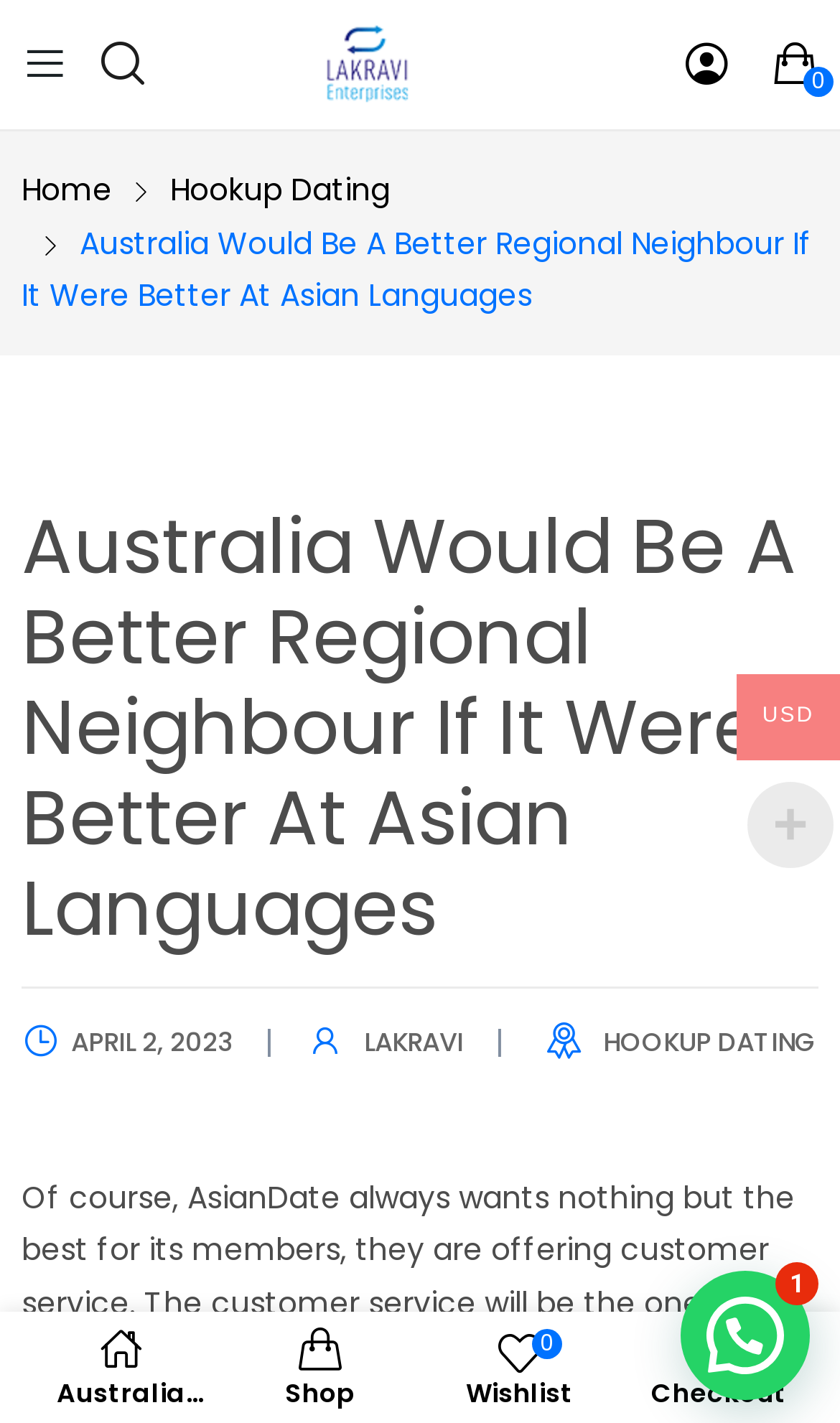Answer the question using only a single word or phrase: 
What is the currency symbol displayed on the webpage?

USD